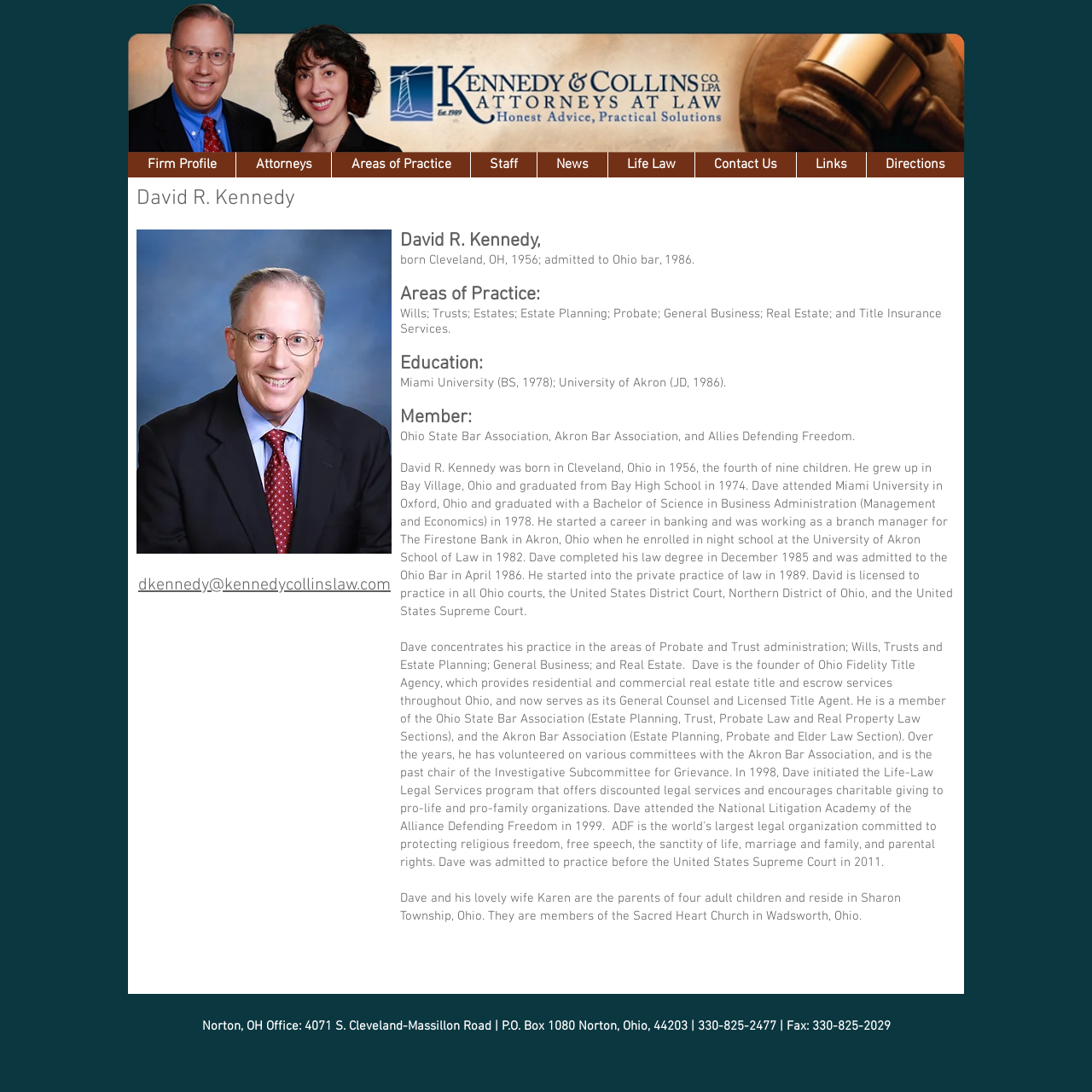Determine the bounding box coordinates for the clickable element required to fulfill the instruction: "Click on Firm Profile". Provide the coordinates as four float numbers between 0 and 1, i.e., [left, top, right, bottom].

[0.117, 0.139, 0.216, 0.162]